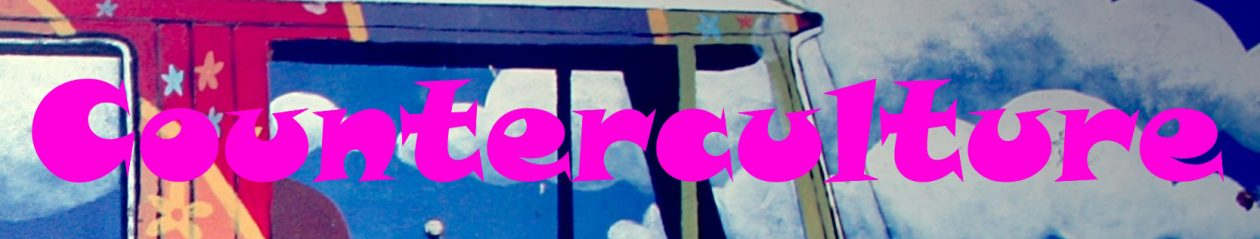What does the visual style capture?
Provide a concise answer using a single word or phrase based on the image.

Cultural rebellion and artistic expression